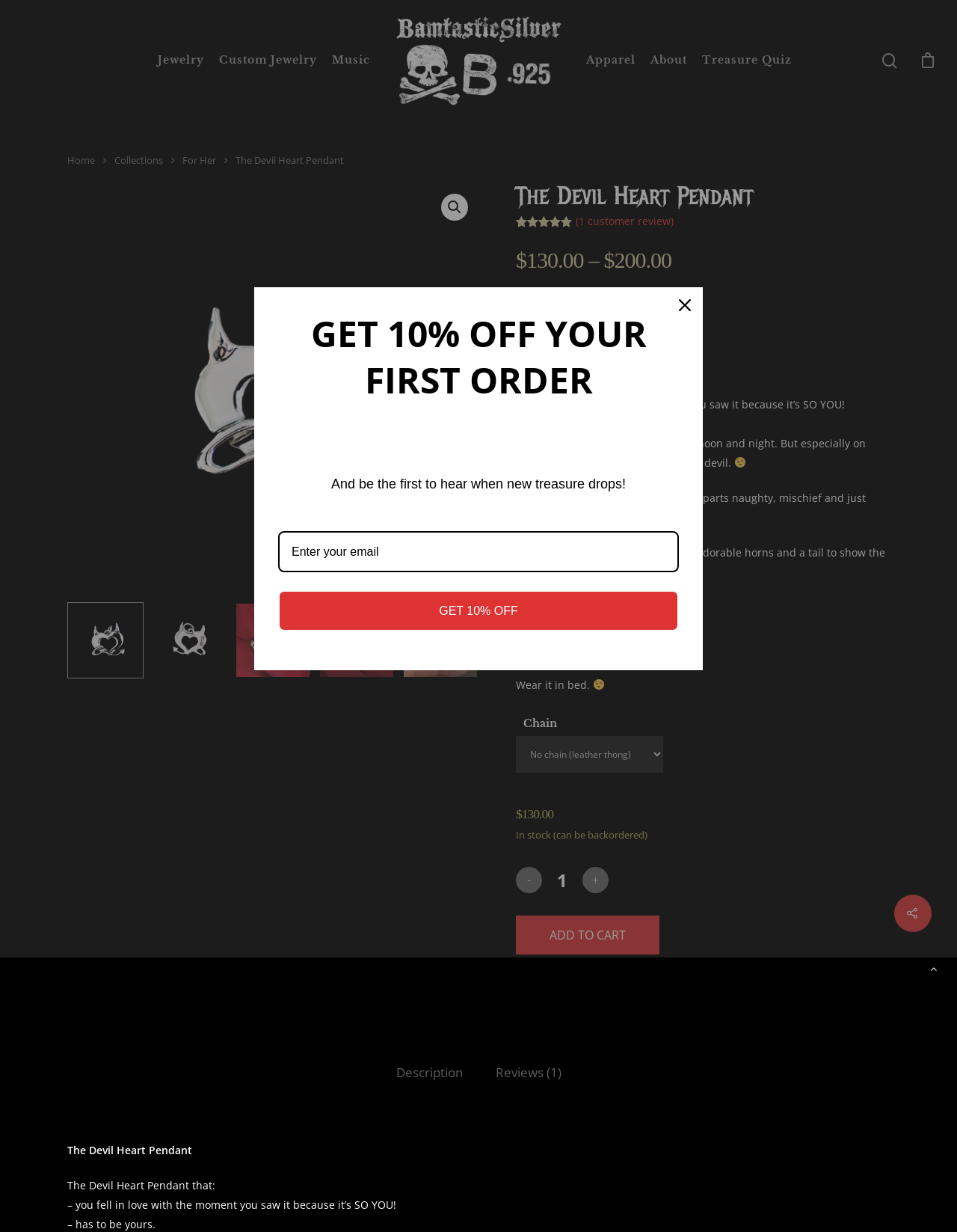Illustrate the webpage's structure and main components comprehensively.

This webpage is about a product called "The Devil Heart Pendant" from Bamtastic Silver. At the top, there is a search bar and a navigation menu with links to "Jewelry", "Custom Jewelry", "Music", "Apparel", "About", and "Treasure Quiz". On the top right, there is a cart icon with a notification that there are no products in the cart.

Below the navigation menu, there is a breadcrumb navigation with links to "Home", "Collections", "For Her", and the current page, "The Devil Heart Pendant". On the left side, there is a large image of the Devil Heart Pendant, and on the right side, there is a section with the product title, rating, and price. The product has a 5-star rating based on 1 customer review.

Below the product title, there is a description of the product, which is a sterling silver heart pendant with horns and a tail. The description is divided into several paragraphs, and there are also some images and emojis scattered throughout the text. The product can be worn in various ways, such as with jeans, a dress, or even in bed.

Under the product description, there is a section to select the chain type and quantity. The product is in stock and can be backordered. There are also buttons to add the product to the cart or to update the quantity.

At the bottom of the page, there is a tab list with two tabs: "Description" and "Reviews (1)". The "Description" tab is currently selected, and it shows the product description again. The "Reviews (1)" tab is not selected, but it likely shows the customer review.

On the bottom right, there is a promotional dialog with a form to get 10% off the first order. The dialog has a textbox to enter an email address and a button to get the discount. There is also a close button to dismiss the dialog.